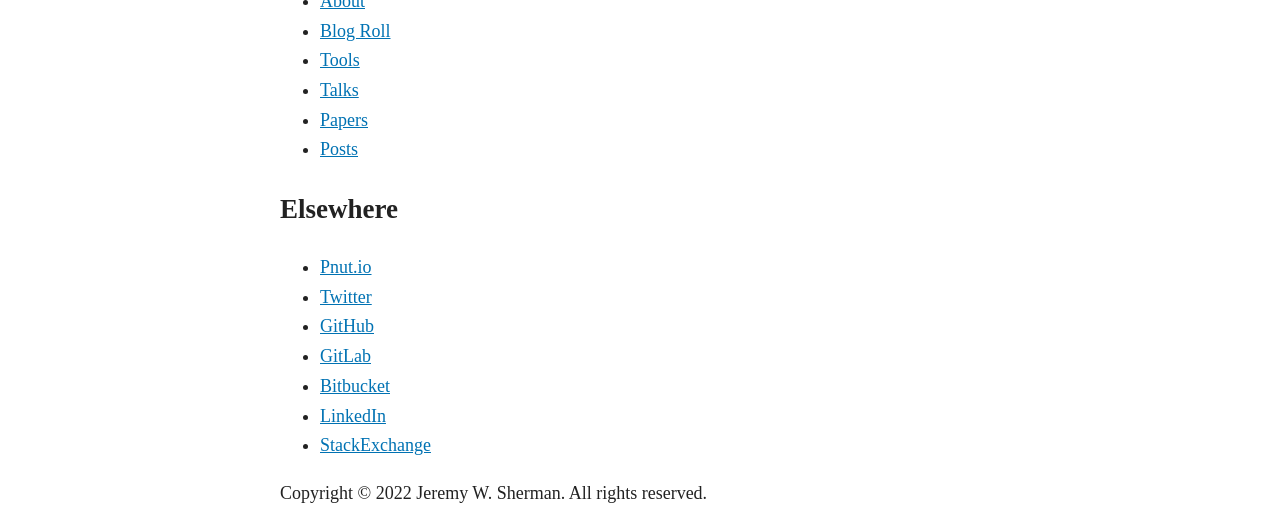What is the name of the person associated with the webpage?
Refer to the screenshot and answer in one word or phrase.

Jeremy W. Sherman